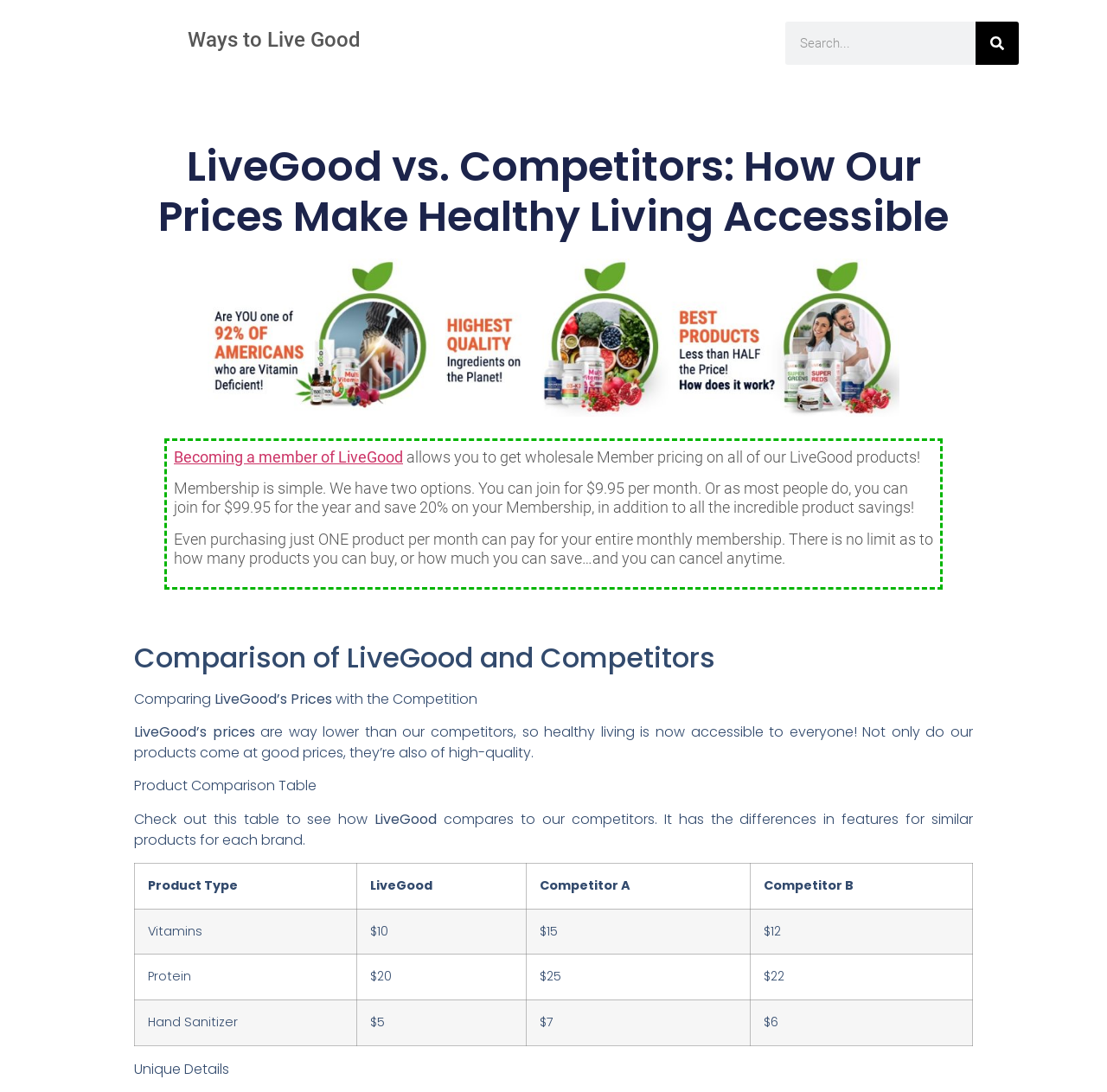What is the purpose of becoming a member of LiveGood?
Please look at the screenshot and answer using one word or phrase.

Get wholesale Member pricing